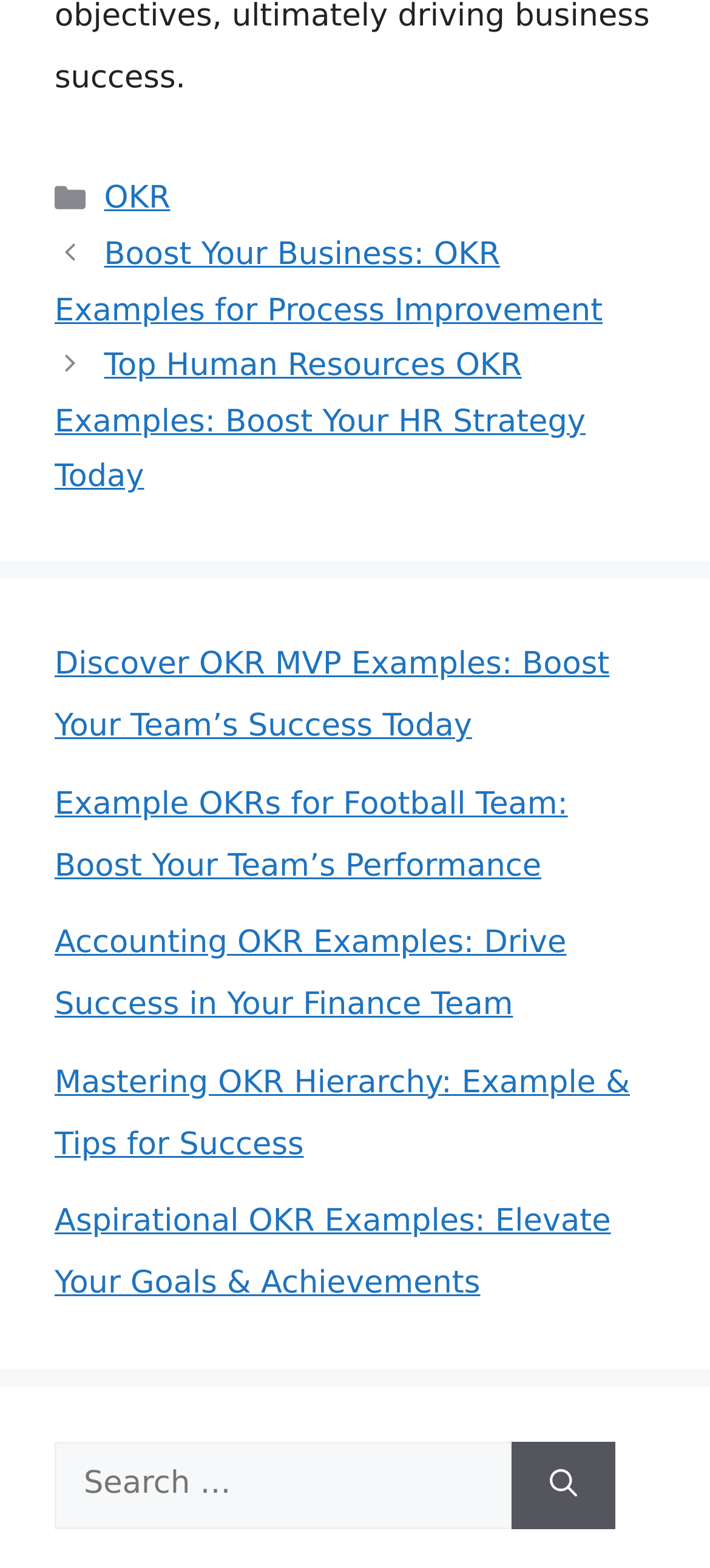Can you specify the bounding box coordinates of the area that needs to be clicked to fulfill the following instruction: "Read about OKR hierarchy"?

[0.077, 0.679, 0.887, 0.741]